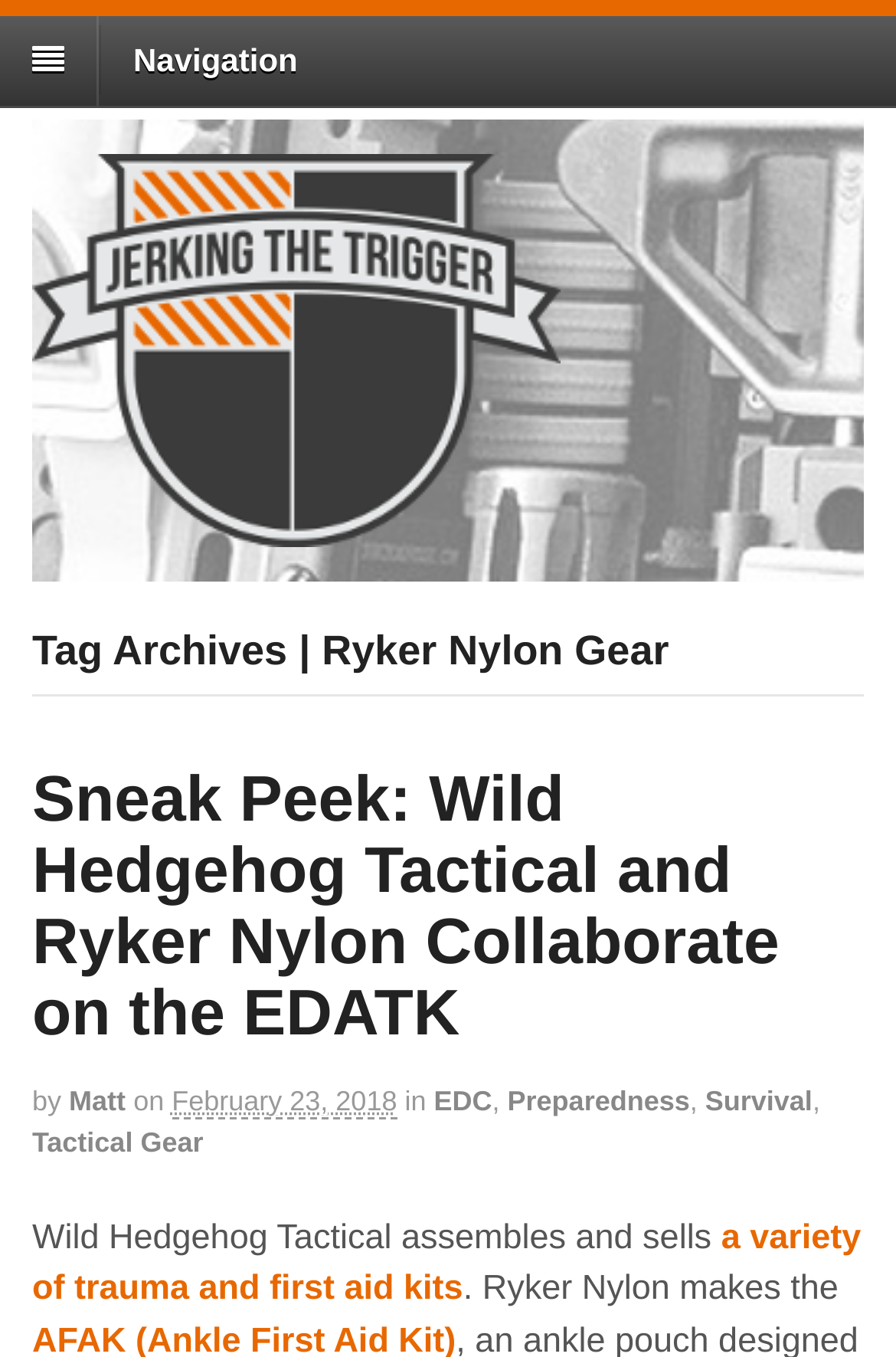Identify the coordinates of the bounding box for the element that must be clicked to accomplish the instruction: "View articles tagged with EDC".

[0.484, 0.8, 0.549, 0.824]